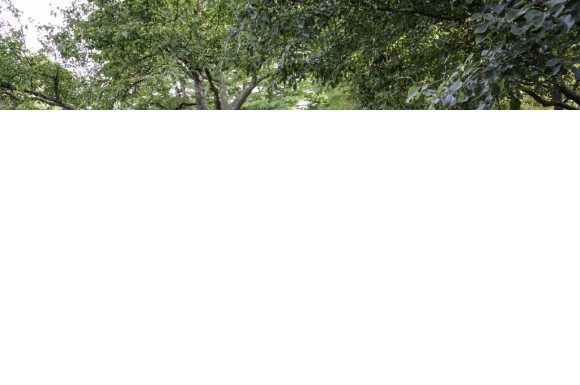Give an in-depth summary of the scene depicted in the image.

The image captures a serene view of the Bulb Garden, showcasing a lush garden path flanked by vibrant plant life. On the right, the charming ‘Million Kisses Honeymoon’ Begonia and ‘Raspberry Moon’ Caladium create a striking display, illuminating the path with their bright colors. The left side is softened by the presence of wood aster, specifically Eurybia divaricata, which cleverly conceals the bare stems of lilies, adding depth and texture to the garden's lush landscape. Above, the canopy of trees provides dappled sunlight, enhancing the peaceful atmosphere of this autumn scene.